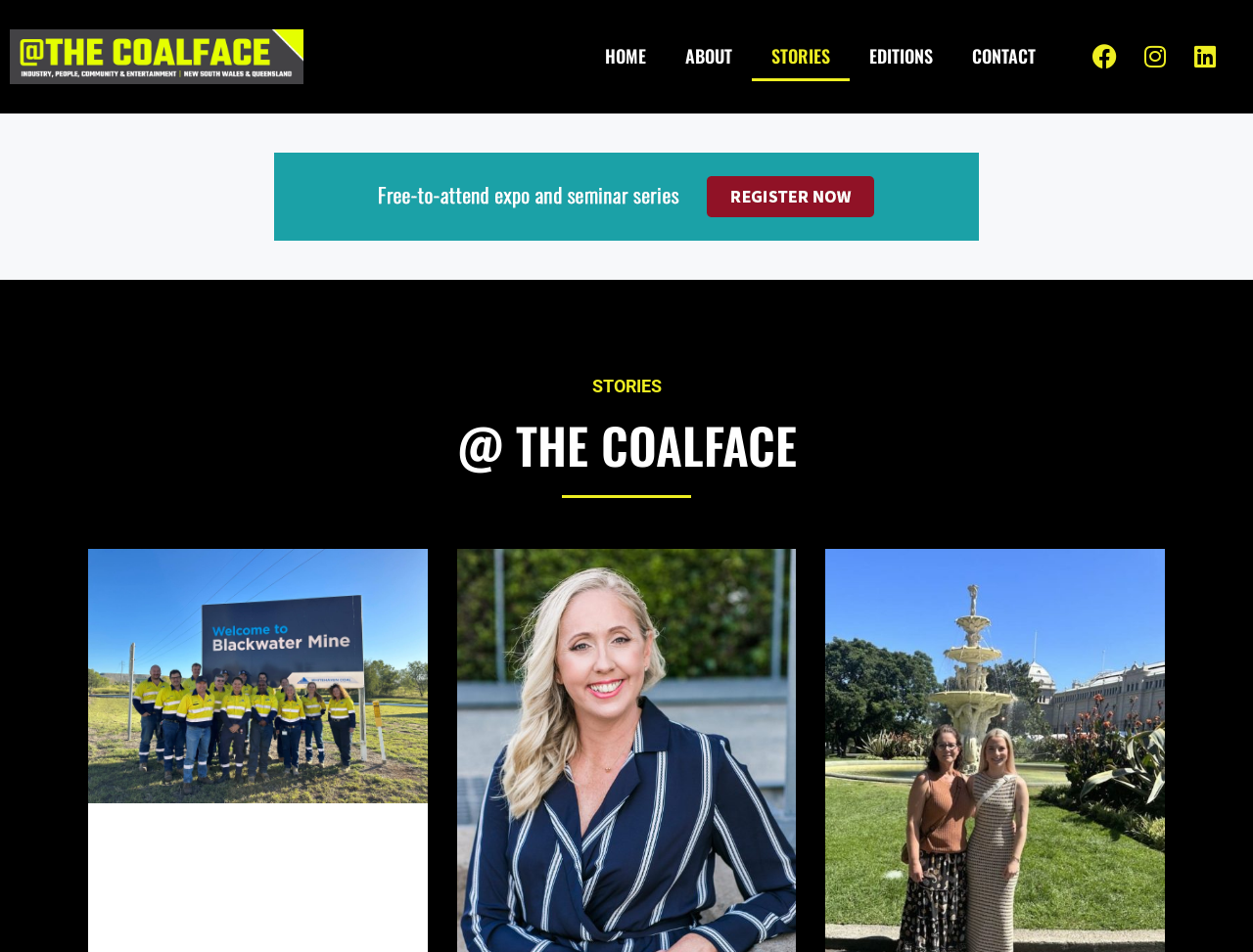Please specify the bounding box coordinates for the clickable region that will help you carry out the instruction: "Read the STORIES heading".

[0.156, 0.396, 0.844, 0.415]